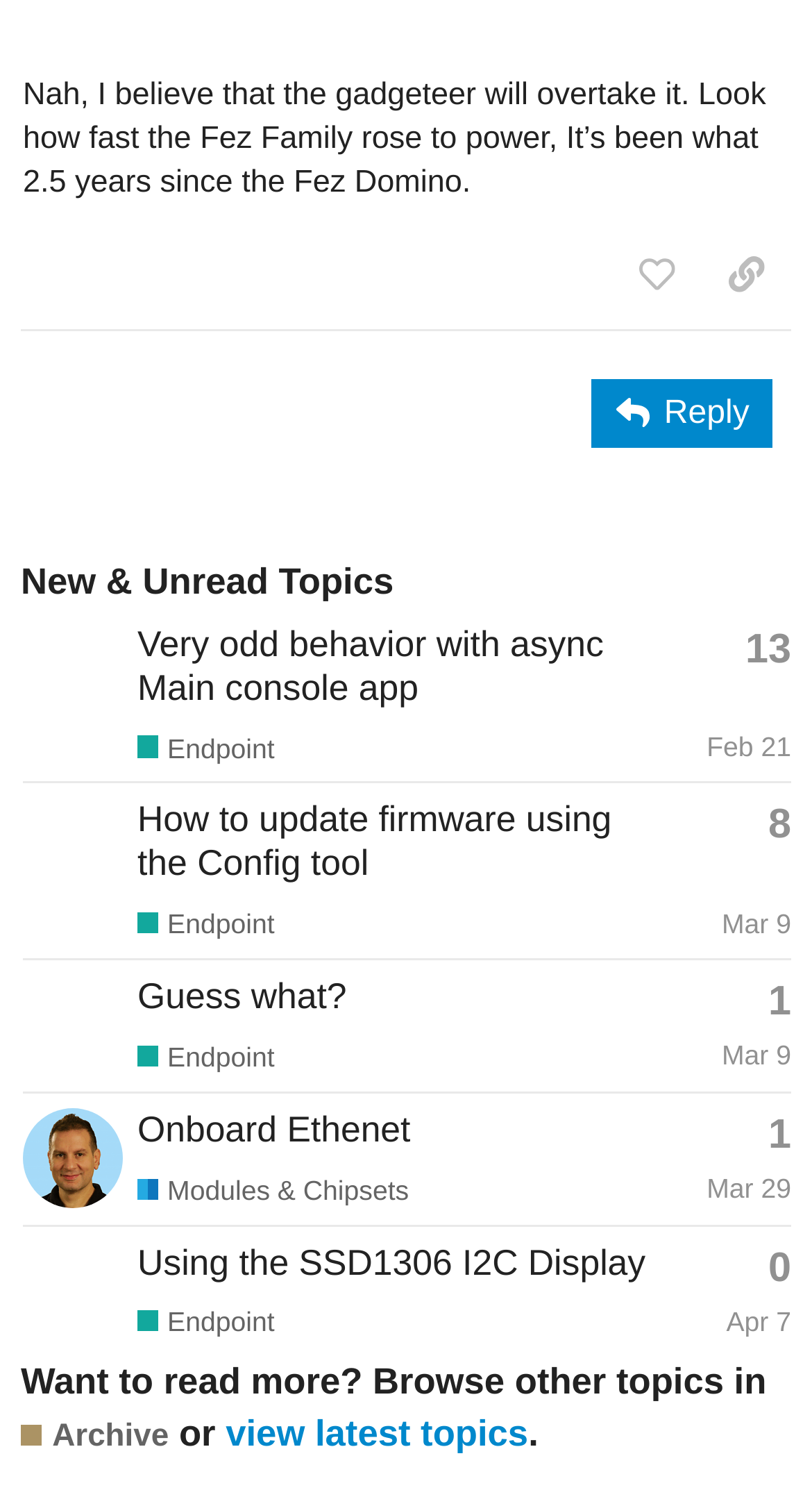What is the category of the topic 'Onboard Ethenet'? Analyze the screenshot and reply with just one word or a short phrase.

Modules & Chipsets